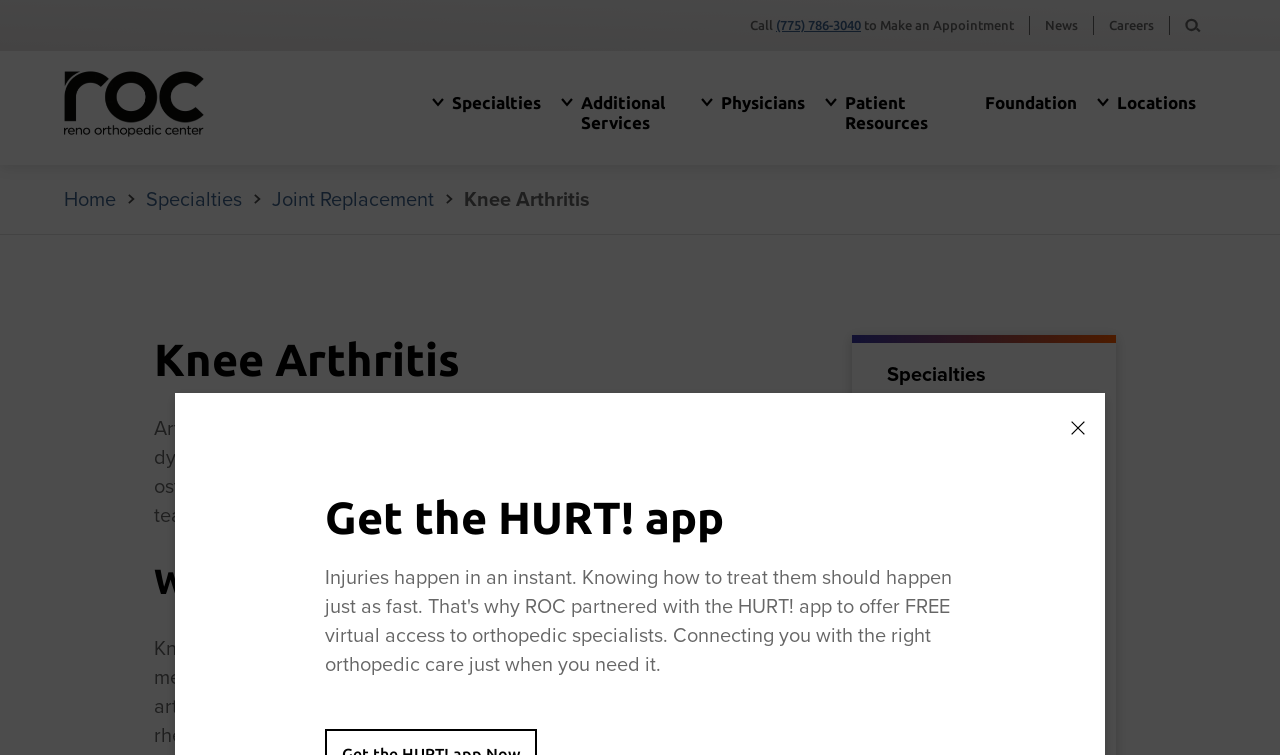Determine the bounding box coordinates of the element that should be clicked to execute the following command: "Click the 'Get the HURT! app' button".

[0.254, 0.653, 0.746, 0.719]